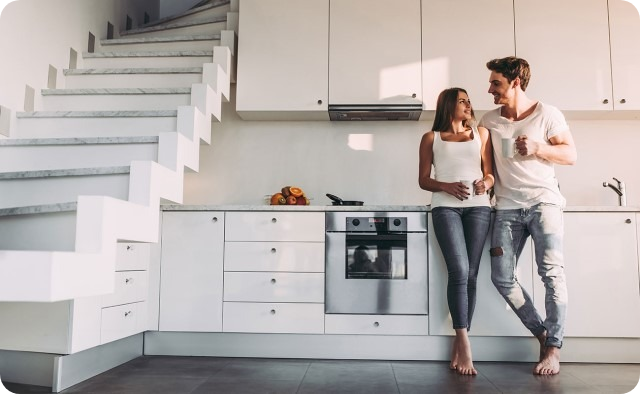What is on the countertop?
Based on the image, give a one-word or short phrase answer.

A bowl of fresh fruit